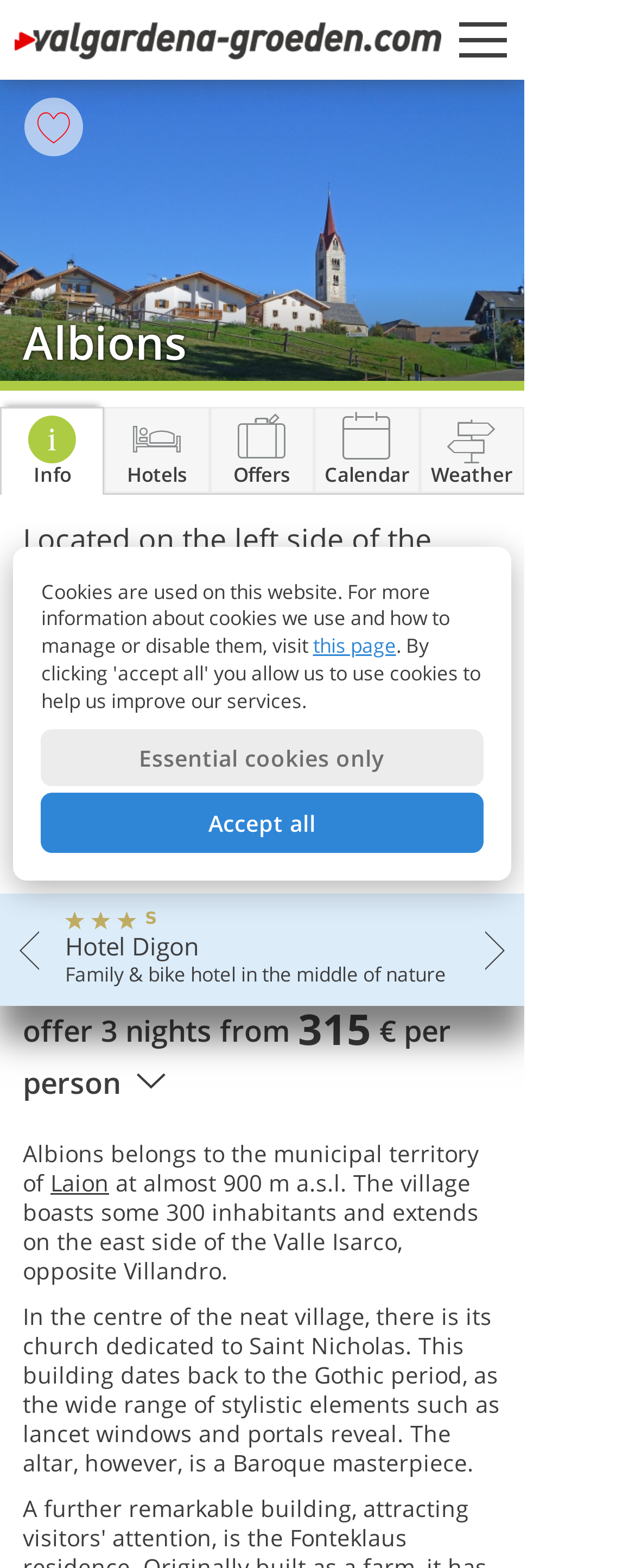Provide a brief response to the question below using a single word or phrase: 
What is the price of the offer near Albions?

315 € per person